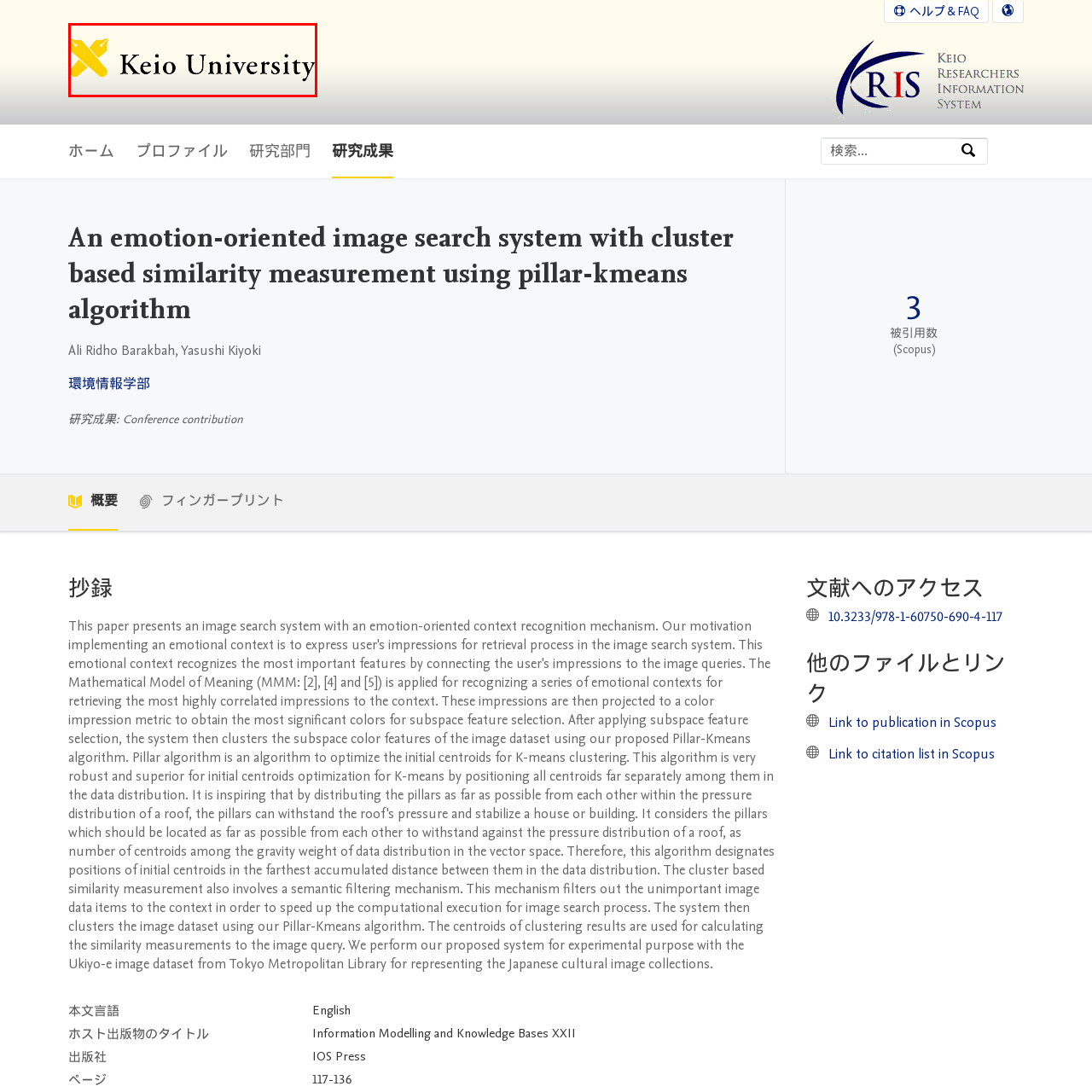Look at the area marked with a blue rectangle, What is the font color of the university's name? 
Provide your answer using a single word or phrase.

Black